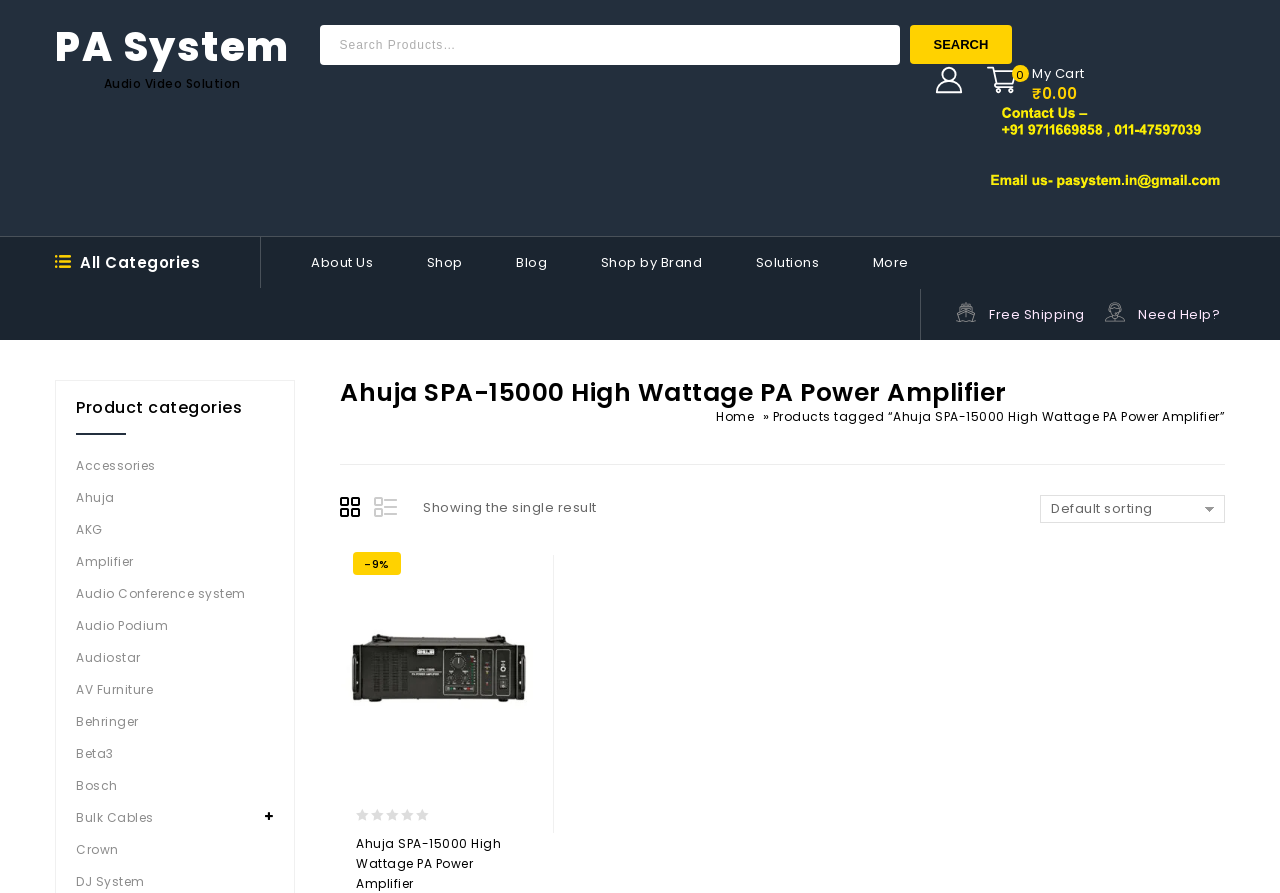Determine the bounding box coordinates of the clickable element to achieve the following action: 'Go to About Us page'. Provide the coordinates as four float values between 0 and 1, formatted as [left, top, right, bottom].

[0.223, 0.265, 0.311, 0.324]